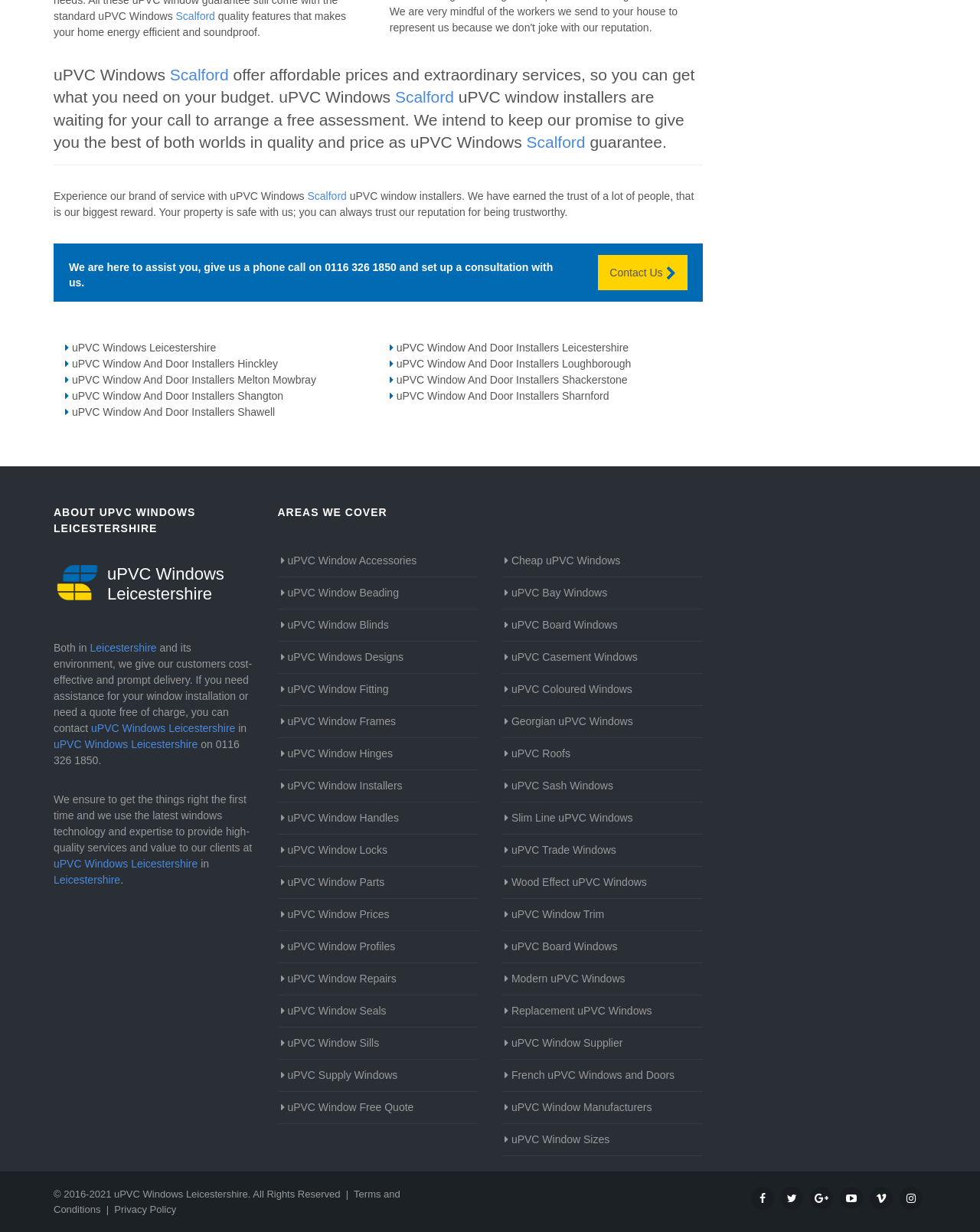Find and specify the bounding box coordinates that correspond to the clickable region for the instruction: "Learn more about uPVC Windows Leicestershire".

[0.073, 0.277, 0.22, 0.287]